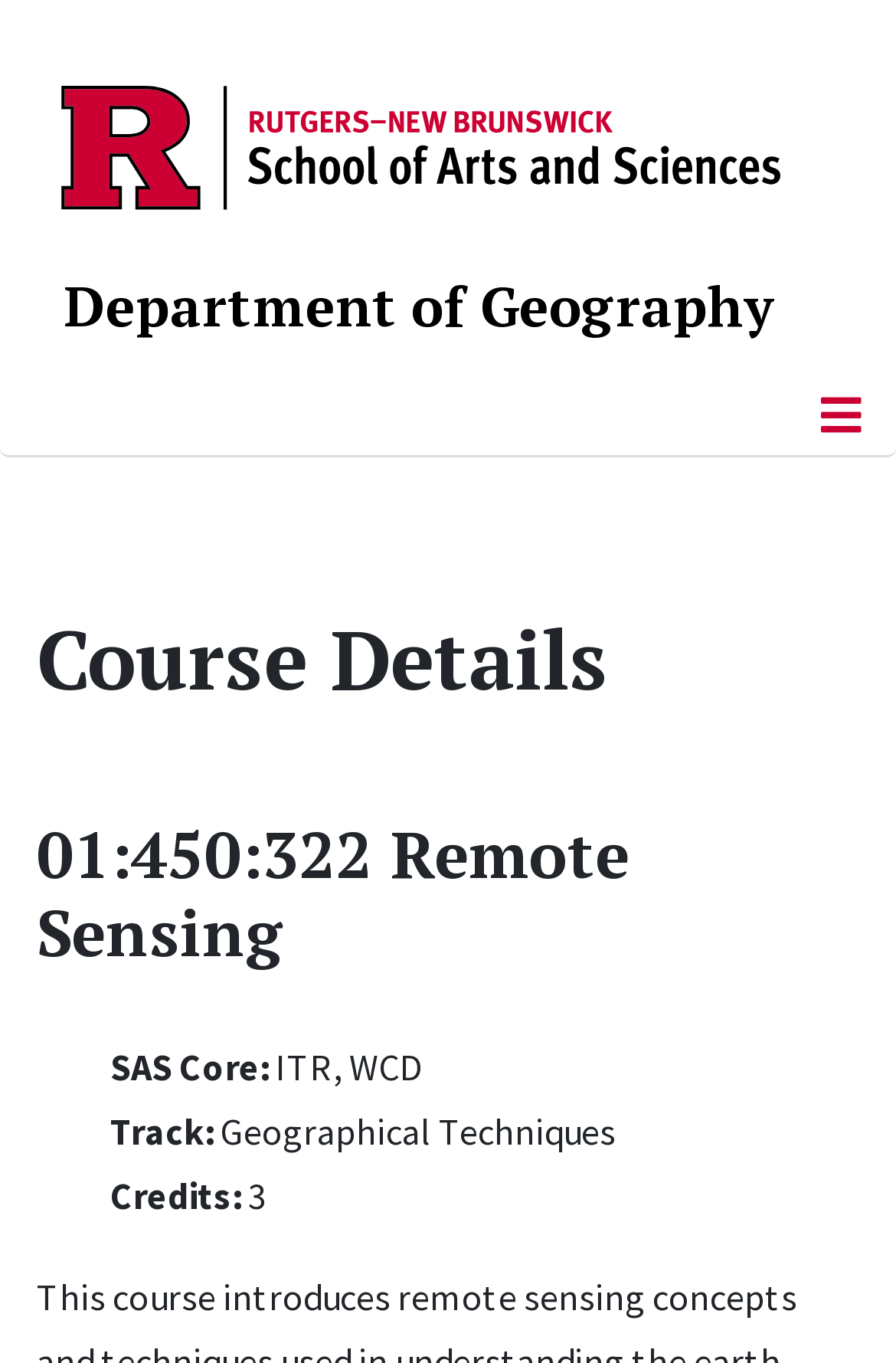What is the track of the course?
Using the image, respond with a single word or phrase.

Geographical Techniques